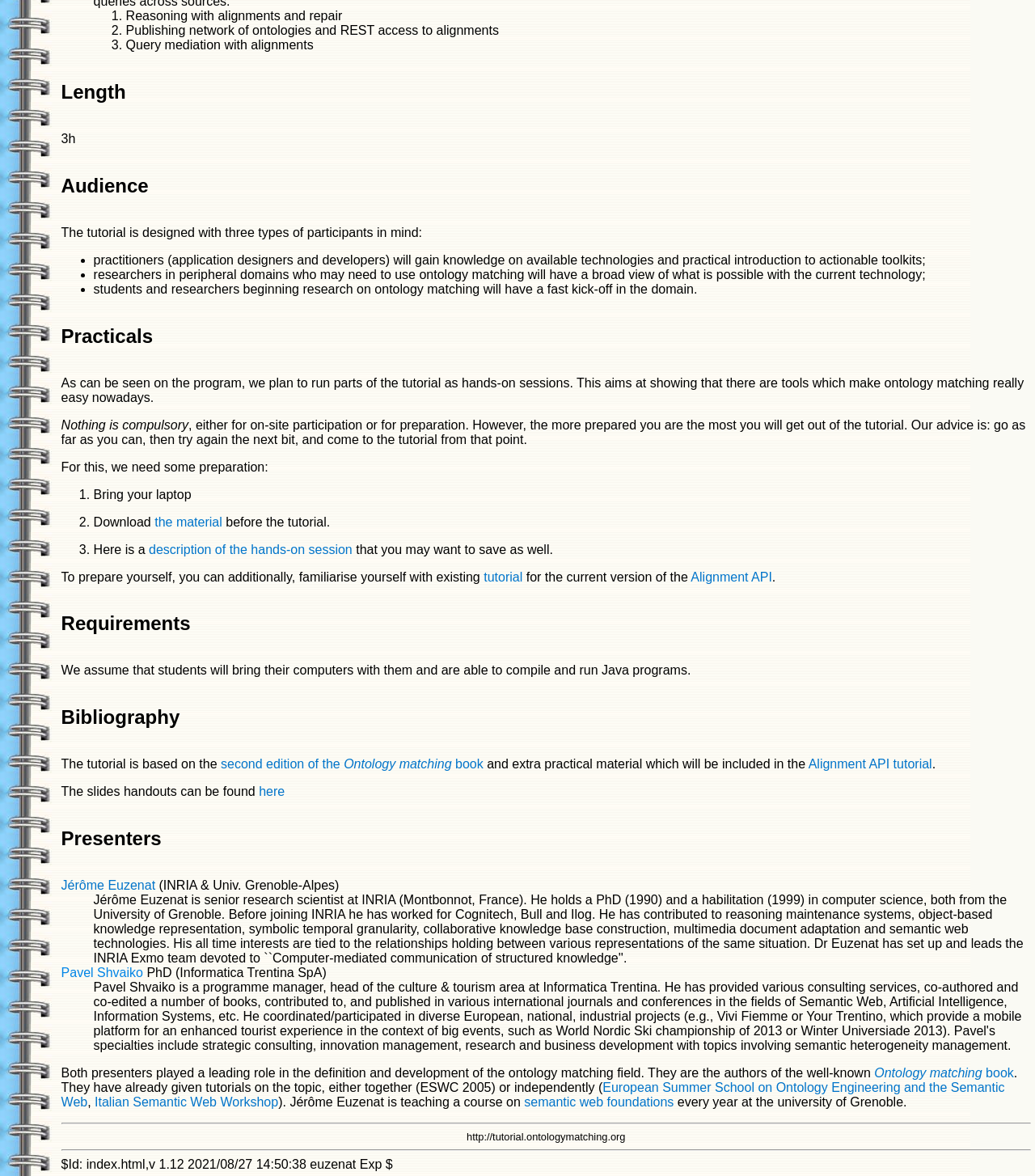Could you provide the bounding box coordinates for the portion of the screen to click to complete this instruction: "Visit the Alignment API tutorial"?

[0.781, 0.644, 0.901, 0.656]